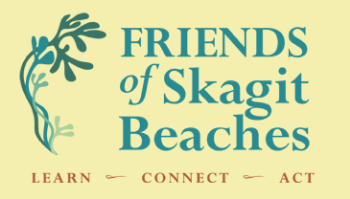What type of colors are used in the logo design?
Please give a detailed and elaborate answer to the question based on the image.

The caption describes the logo's design as visually appealing, with soft pastel colors and botanical elements, reflecting the natural beauty of the Skagit region and the organization's dedication to preserving it.